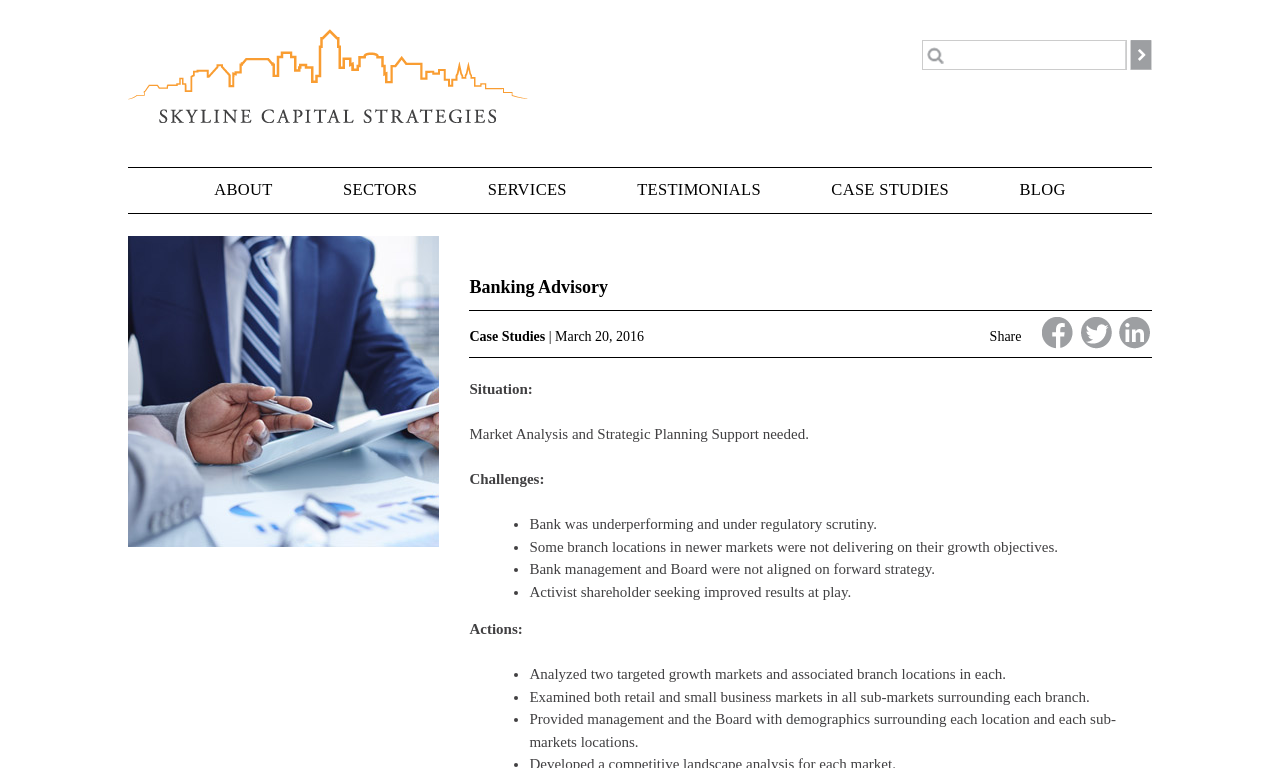Determine the bounding box coordinates for the region that must be clicked to execute the following instruction: "Click on ABOUT".

[0.142, 0.219, 0.239, 0.277]